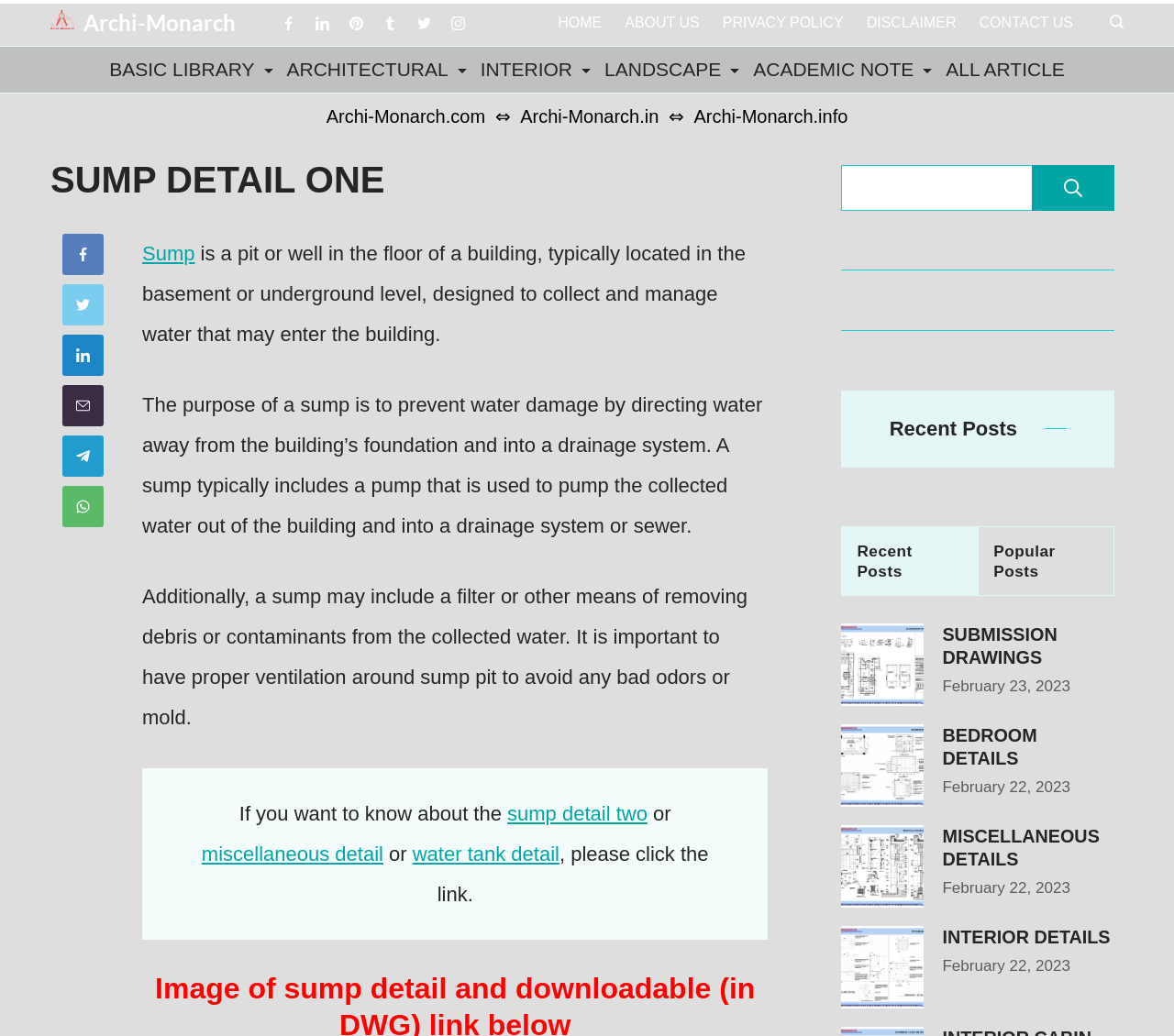Please find the bounding box coordinates of the element's region to be clicked to carry out this instruction: "Click on the 'Facebook' link".

[0.053, 0.226, 0.096, 0.274]